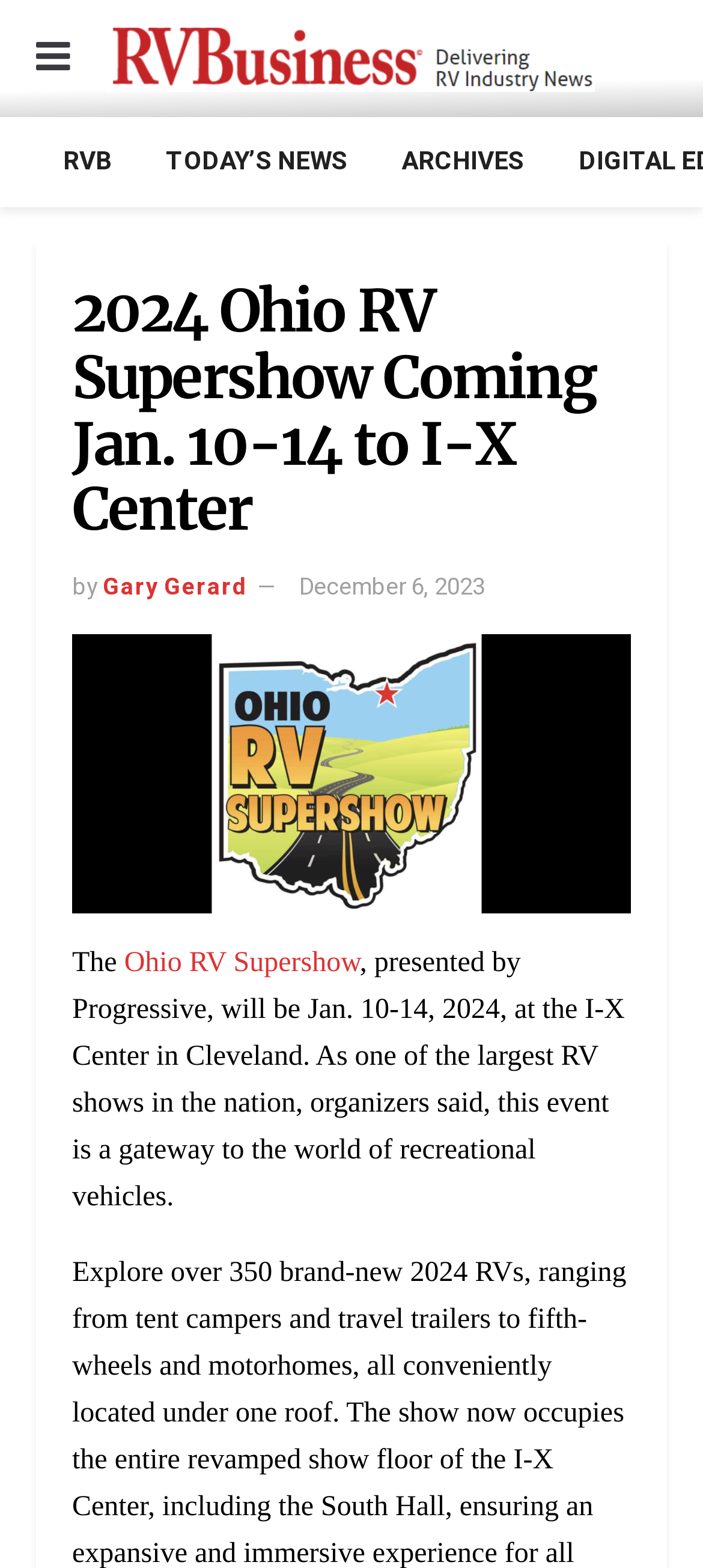Who is presenting the Ohio RV Supershow?
Answer the question with as much detail as you can, using the image as a reference.

The presenter of the Ohio RV Supershow can be found by reading the text that describes the event, which mentions that it is presented by Progressive.